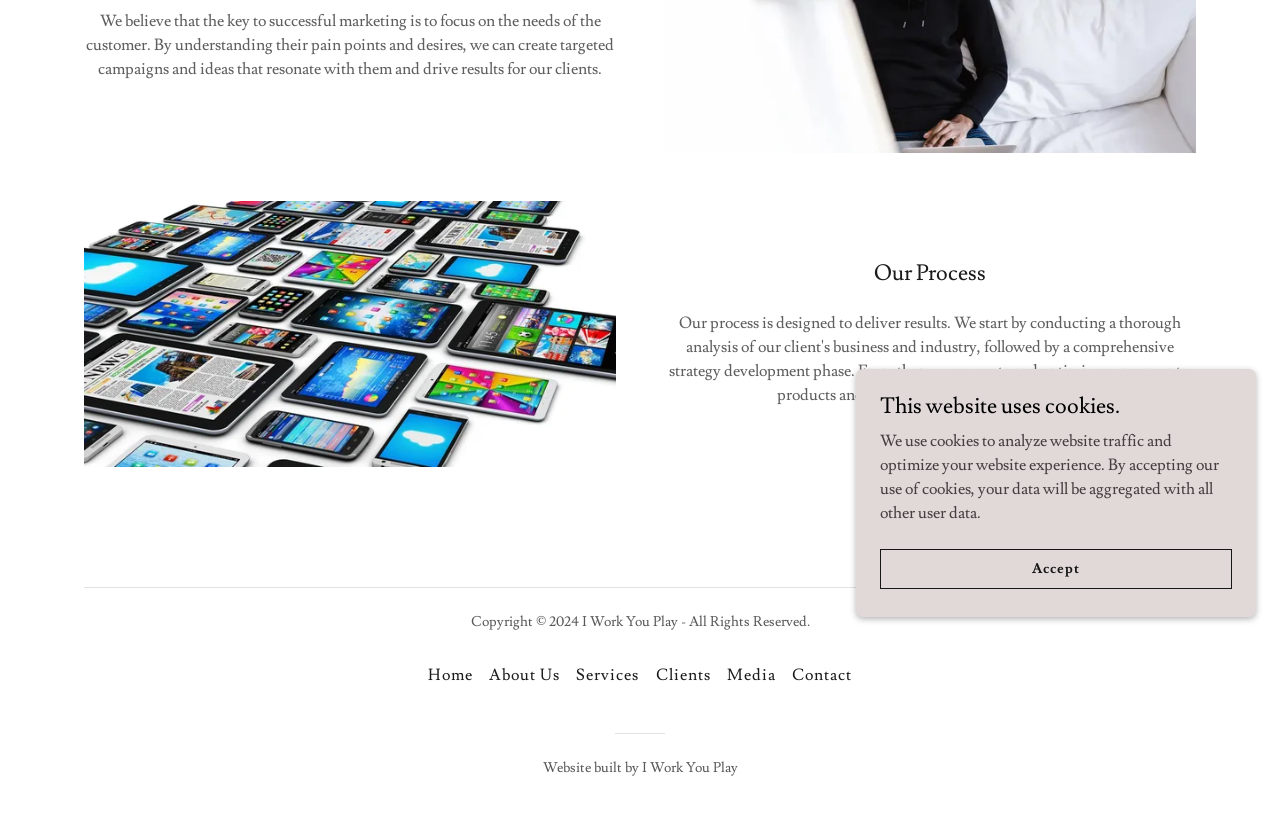Locate the bounding box of the UI element described in the following text: "About Us".

[0.376, 0.786, 0.444, 0.829]